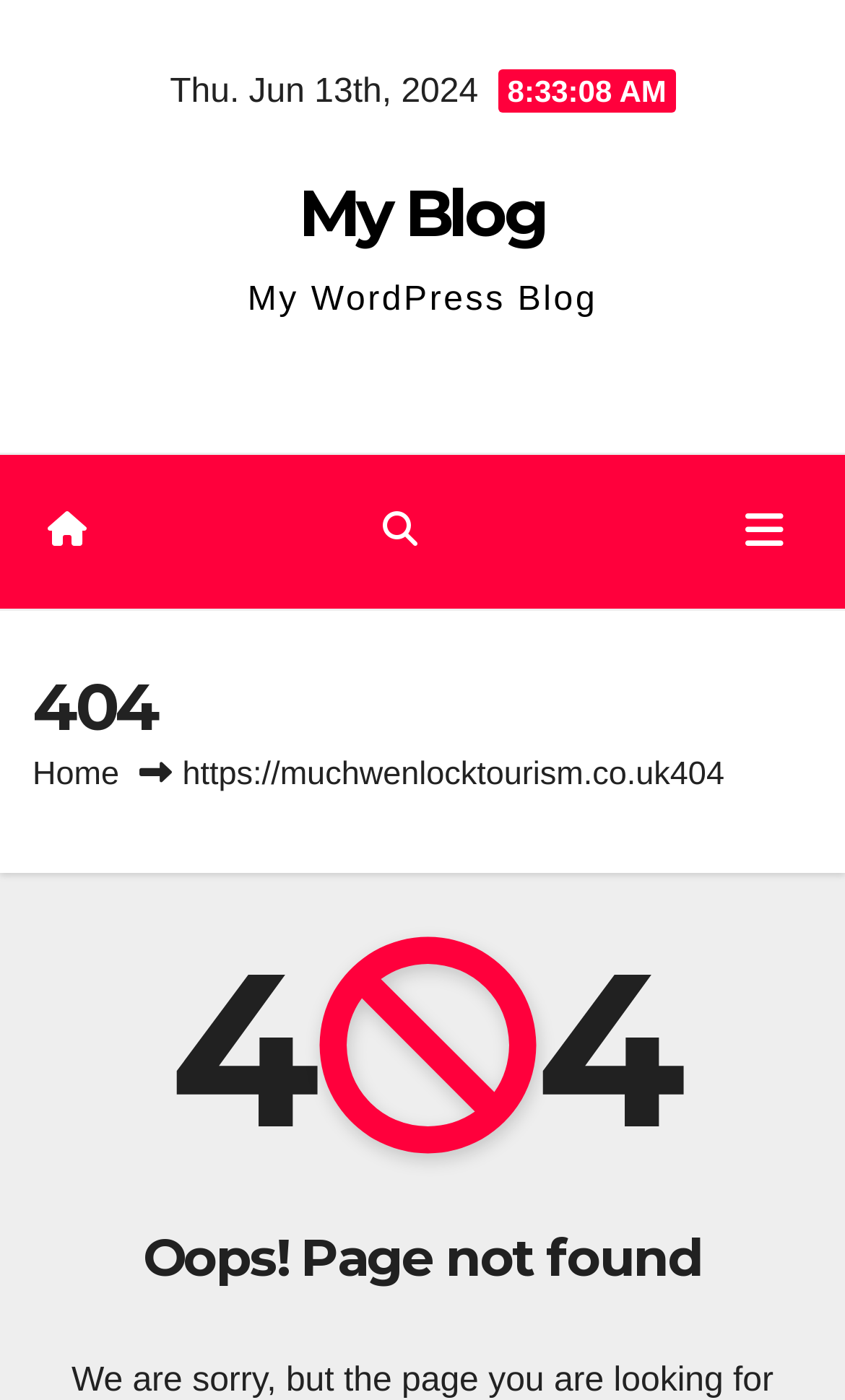Elaborate on the different components and information displayed on the webpage.

The webpage displays a "Page not found" error message. At the top, there is a date "Thu. Jun 13th, 2024" and a link to "My Blog" next to it. Below the date, there is a text "My WordPress Blog". 

On the left side, there is a navigation menu icon represented by "\uf015" and a button with a search icon "\uf002" that has a popup menu. 

On the right side, there is a "Toggle navigation" button. 

The main content of the page is a large "404" heading, indicating that the page was not found. Below the "404" heading, there is a link to "Home" and a URL "https://muchwenlocktourism.co.uk404" that is likely the URL of the missing page. 

Further down, there are two headings, "4 \uf05e 4" and "Oops! Page not found", which are likely decorative and emphasize the "Page not found" error message.